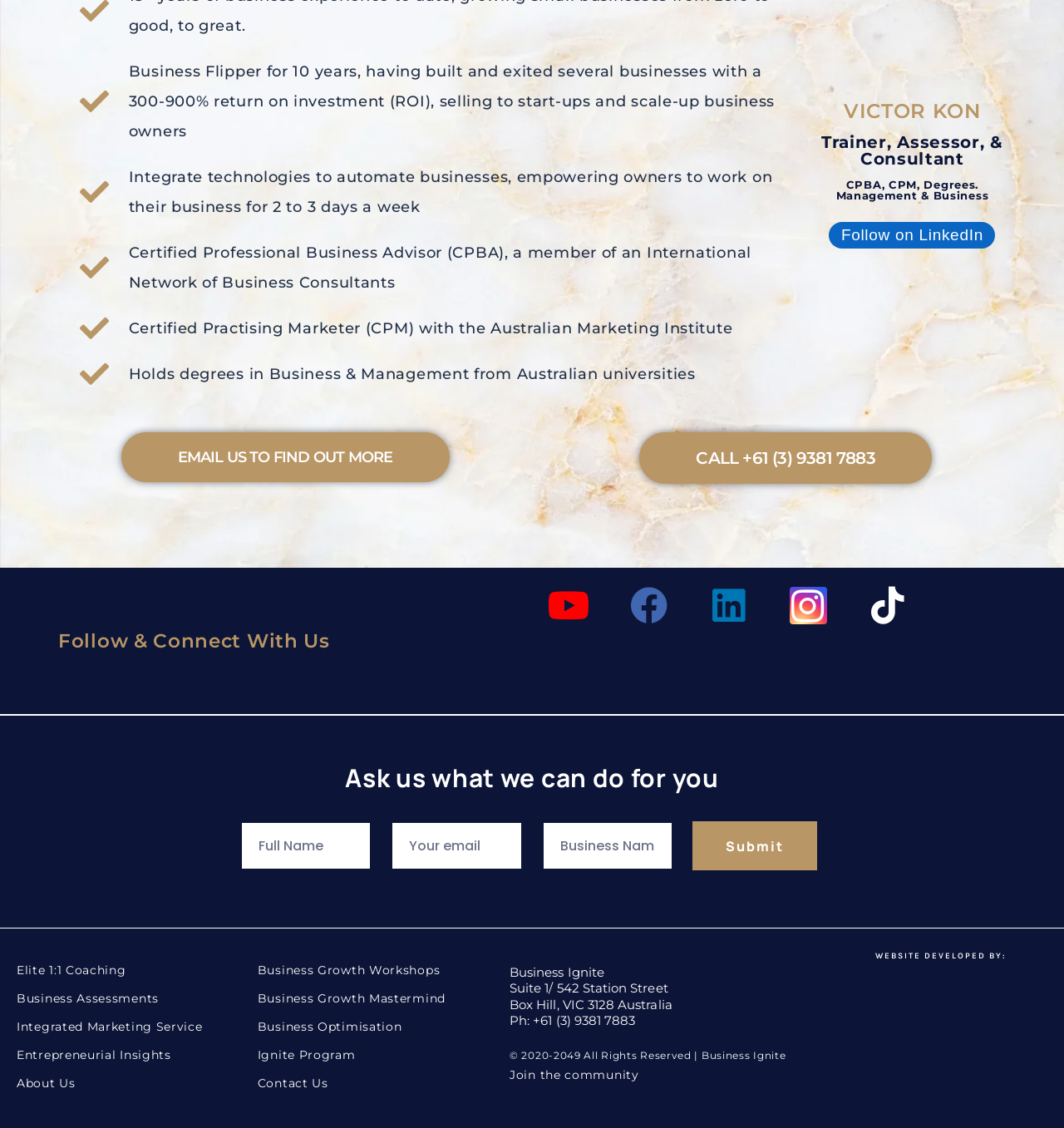Find the bounding box coordinates of the element to click in order to complete this instruction: "Submit". The bounding box coordinates must be four float numbers between 0 and 1, denoted as [left, top, right, bottom].

[0.651, 0.728, 0.768, 0.772]